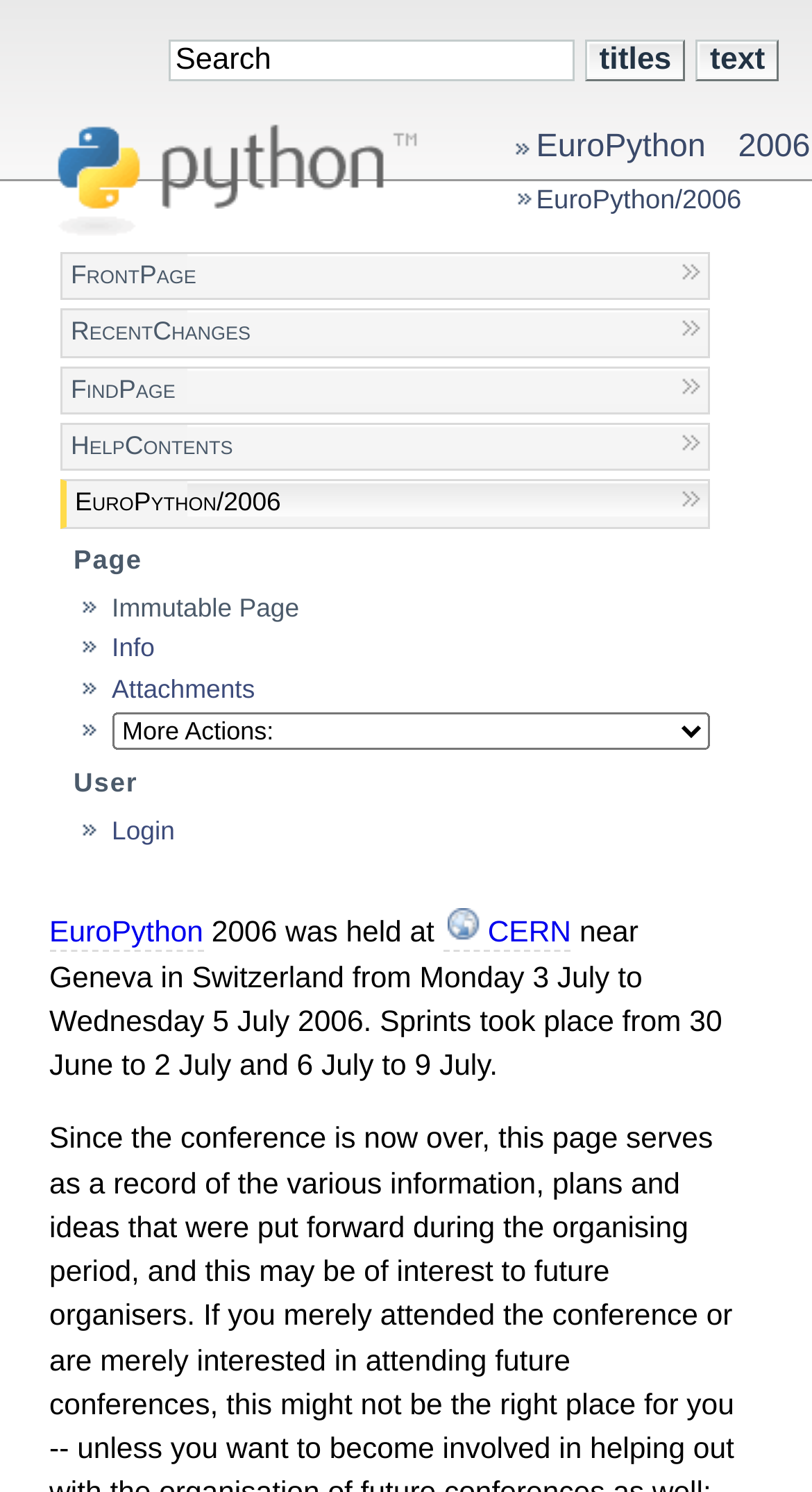Determine the bounding box coordinates for the area that needs to be clicked to fulfill this task: "Go to FrontPage". The coordinates must be given as four float numbers between 0 and 1, i.e., [left, top, right, bottom].

[0.074, 0.169, 0.874, 0.202]